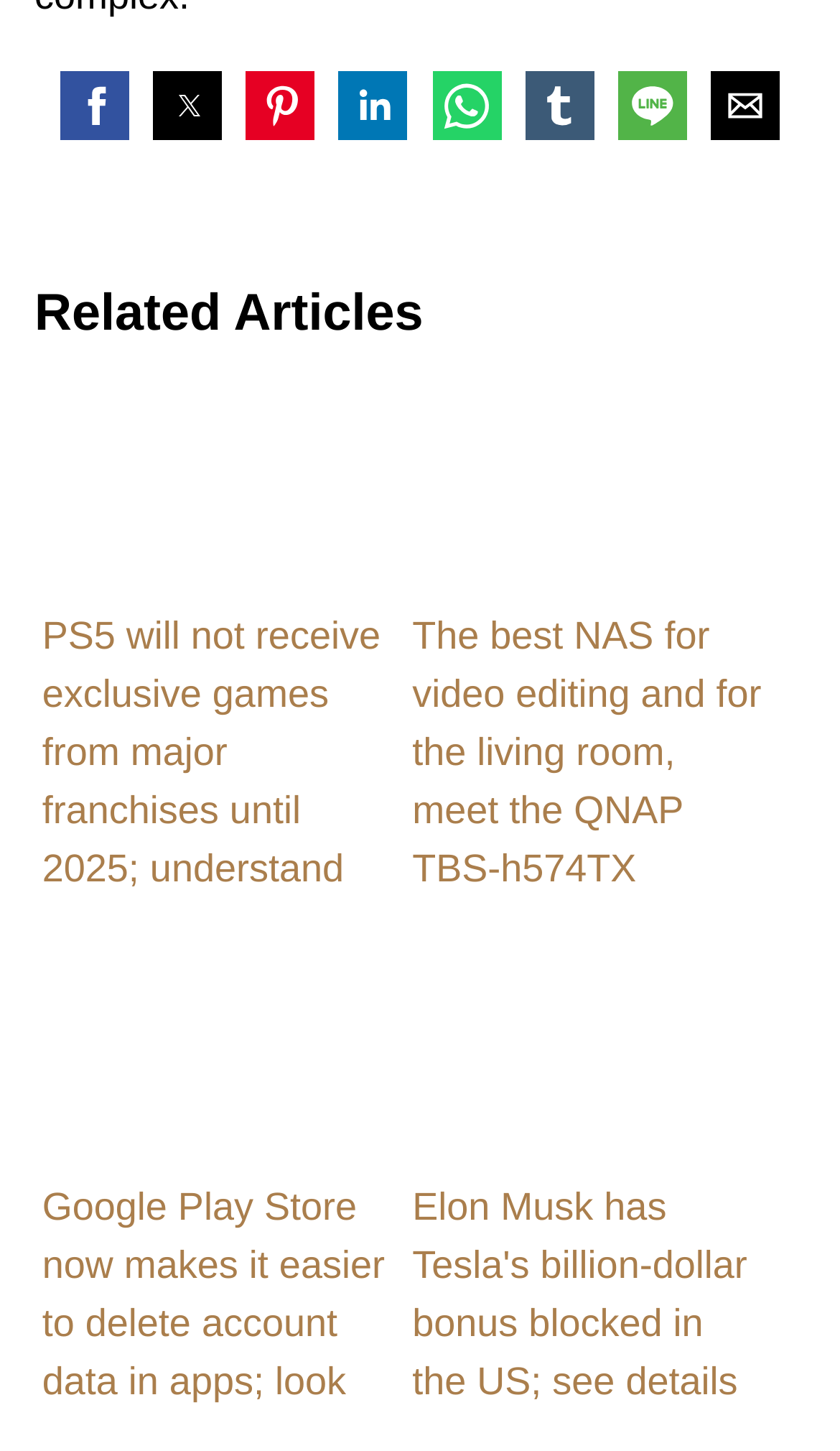Find the bounding box coordinates of the clickable element required to execute the following instruction: "Explore 'Bromodomain containing proteins'". Provide the coordinates as four float numbers between 0 and 1, i.e., [left, top, right, bottom].

None